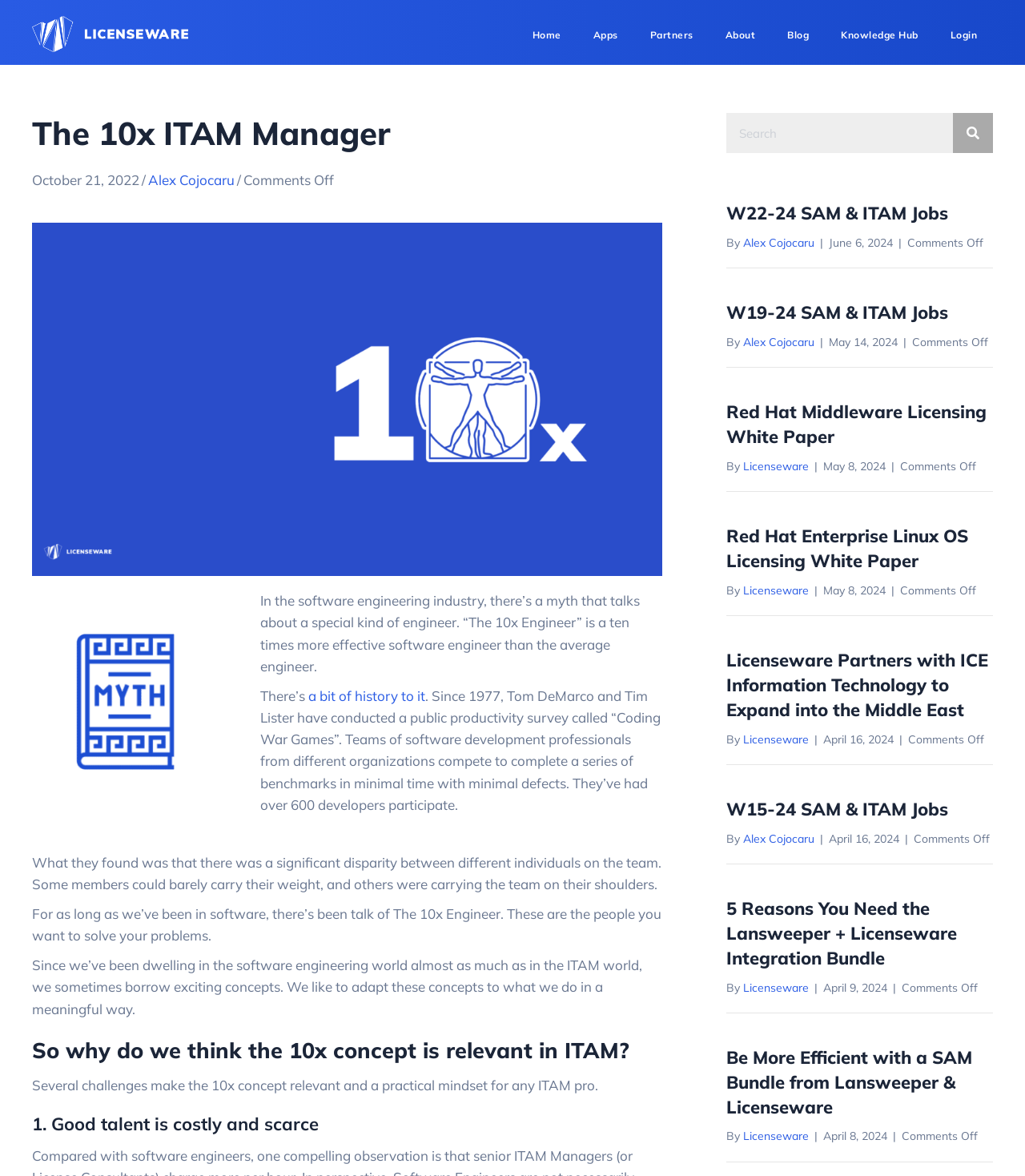Answer the question briefly using a single word or phrase: 
How many search results are displayed on the page?

5